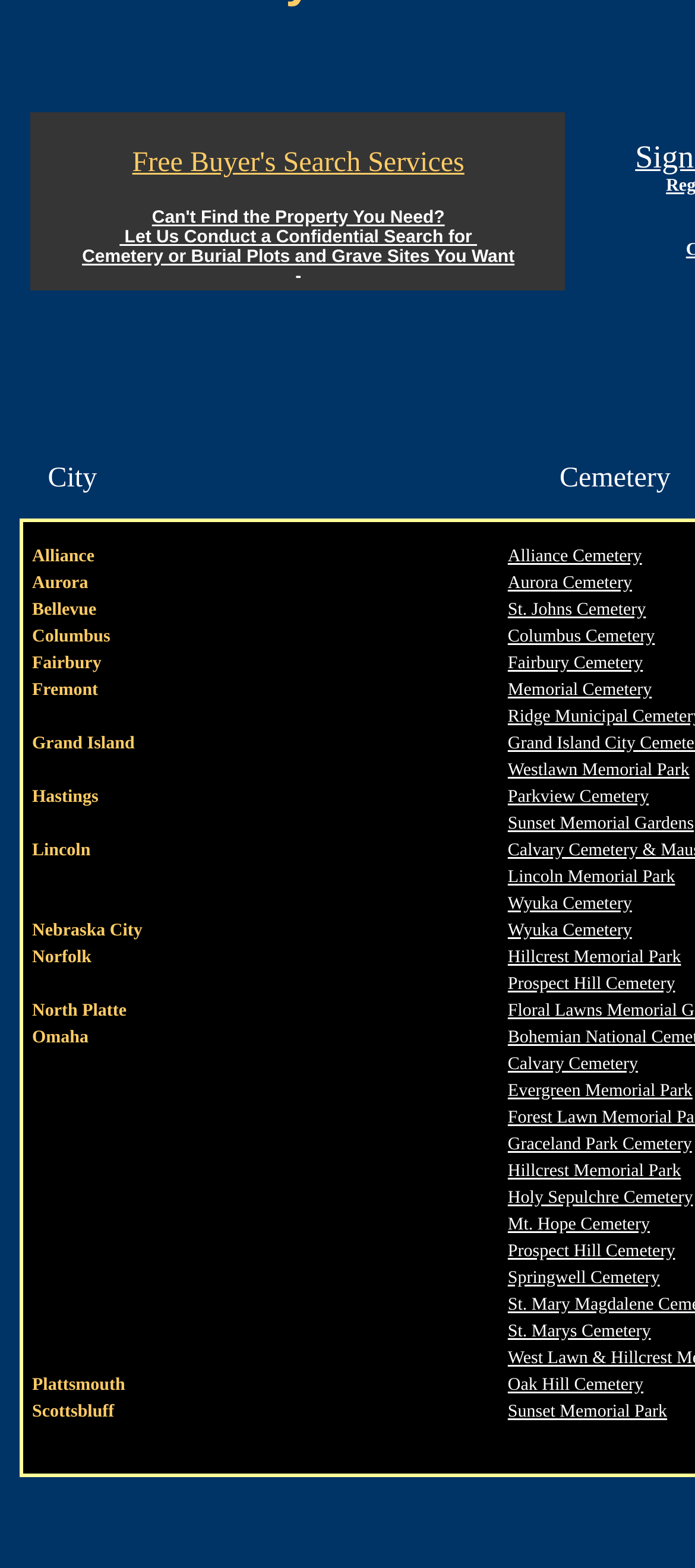Kindly determine the bounding box coordinates for the area that needs to be clicked to execute this instruction: "Search for something".

None